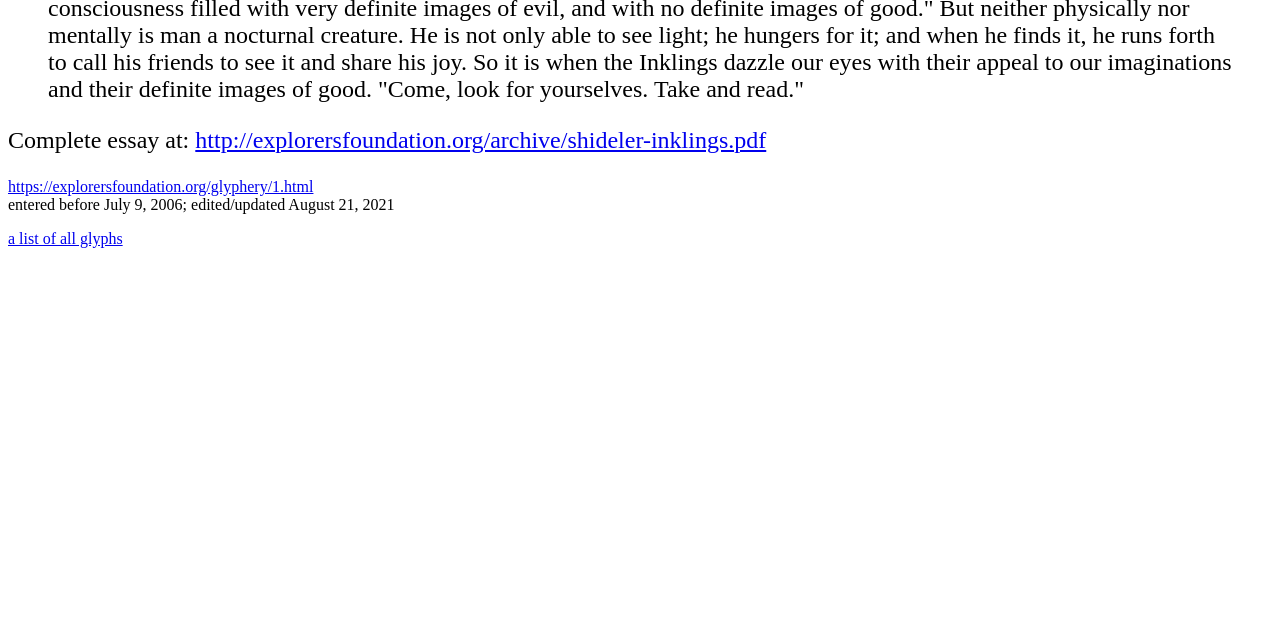Given the element description, predict the bounding box coordinates in the format (top-left x, top-left y, bottom-right x, bottom-right y), using floating point numbers between 0 and 1: http://explorersfoundation.org/archive/shideler-inklings.pdf

[0.153, 0.198, 0.599, 0.239]